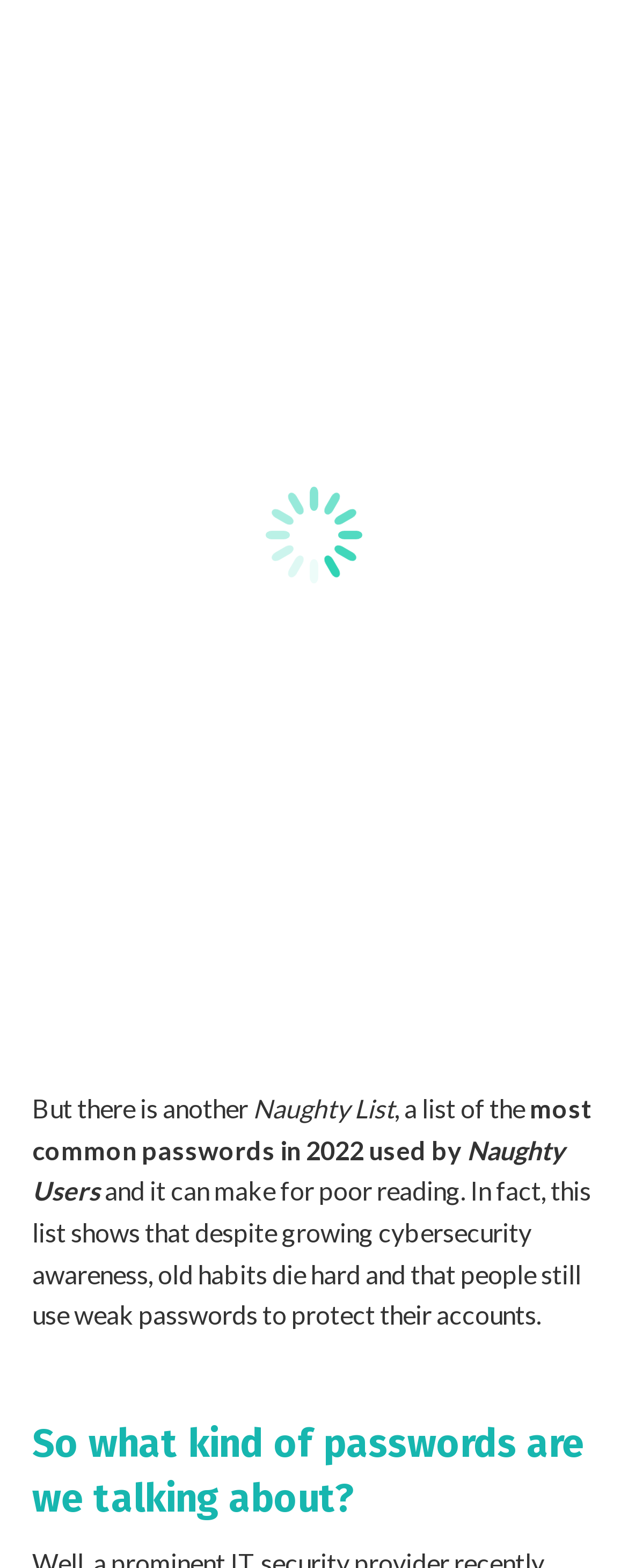Give a one-word or short-phrase answer to the following question: 
What is the topic of the webpage?

Naughty List